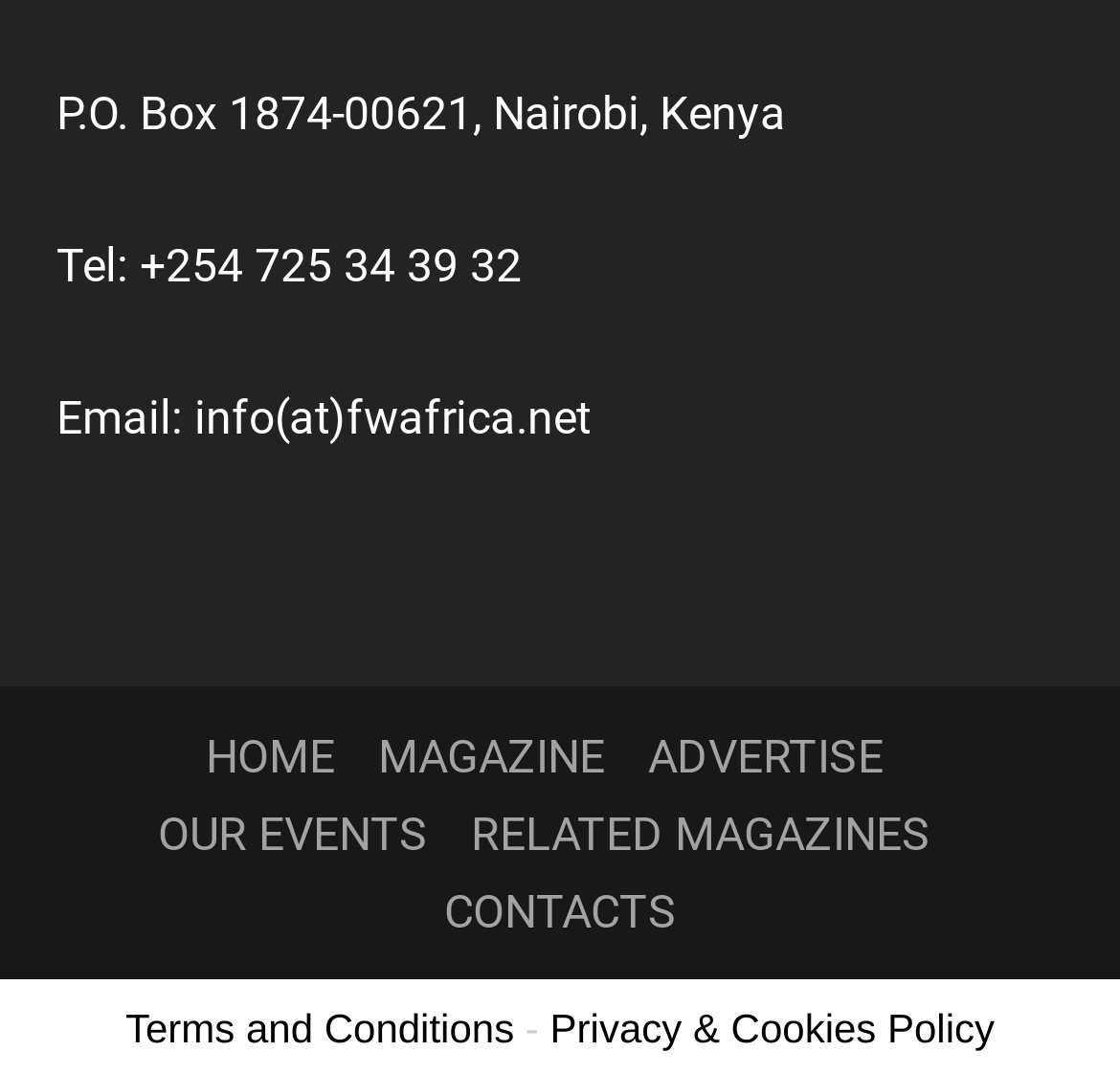What is the phone number of the organization?
Using the visual information, respond with a single word or phrase.

+254 725 34 39 32